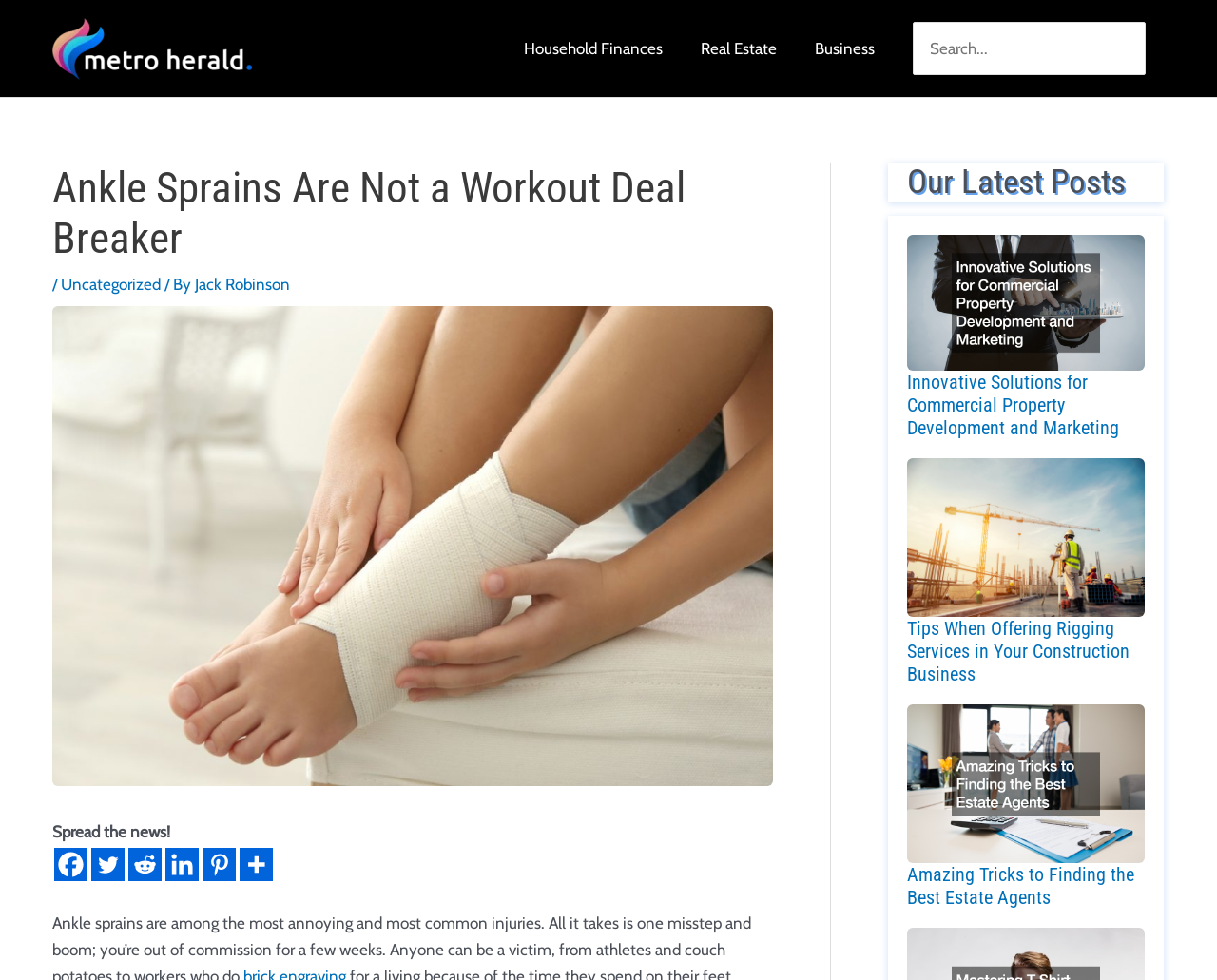Determine the main heading of the webpage and generate its text.

Ankle Sprains Are Not a Workout Deal Breaker